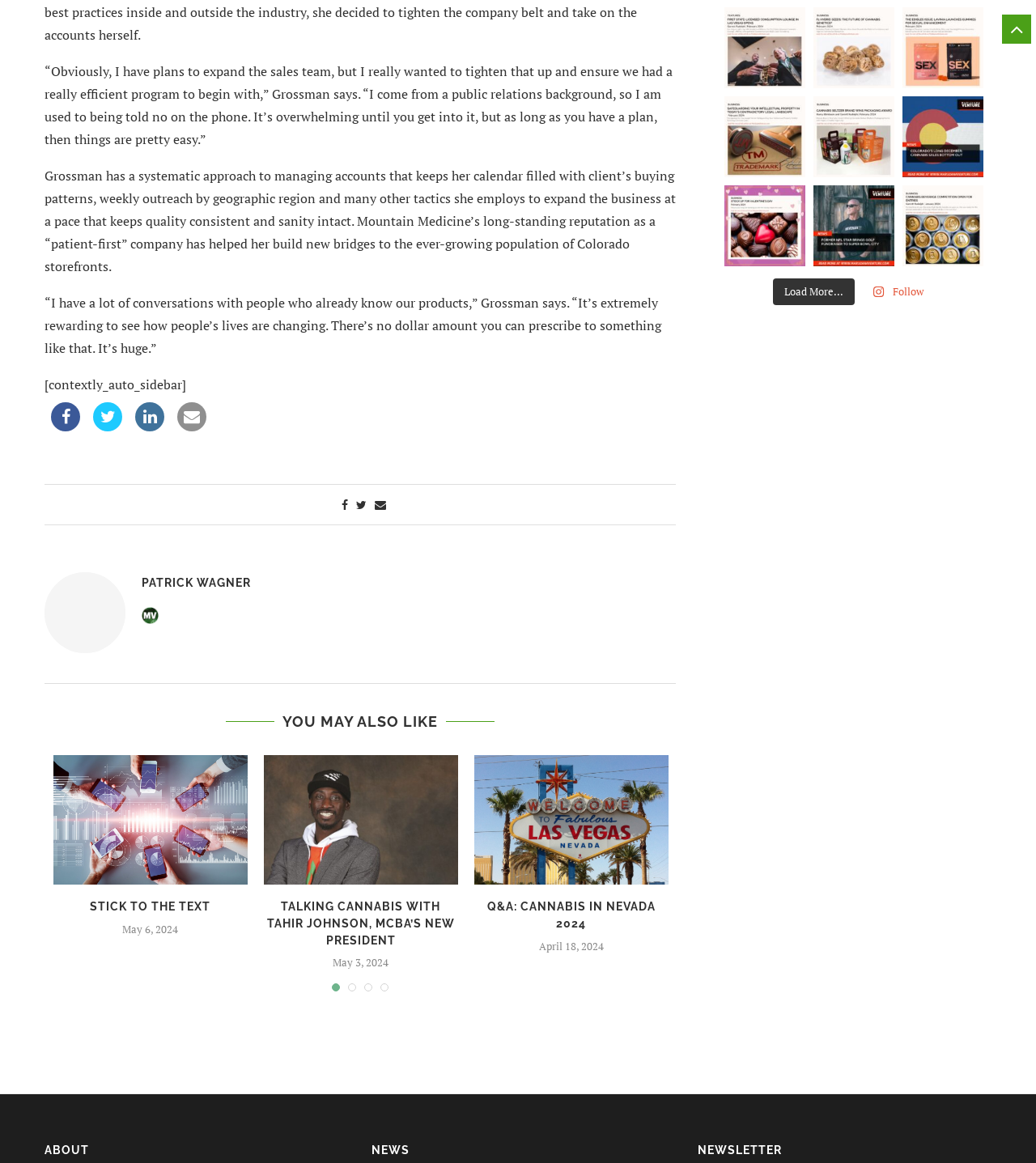Please specify the bounding box coordinates of the clickable region to carry out the following instruction: "View the article 'Q&A: CANNABIS IN NEVADA 2024'". The coordinates should be four float numbers between 0 and 1, in the format [left, top, right, bottom].

[0.458, 0.65, 0.645, 0.761]